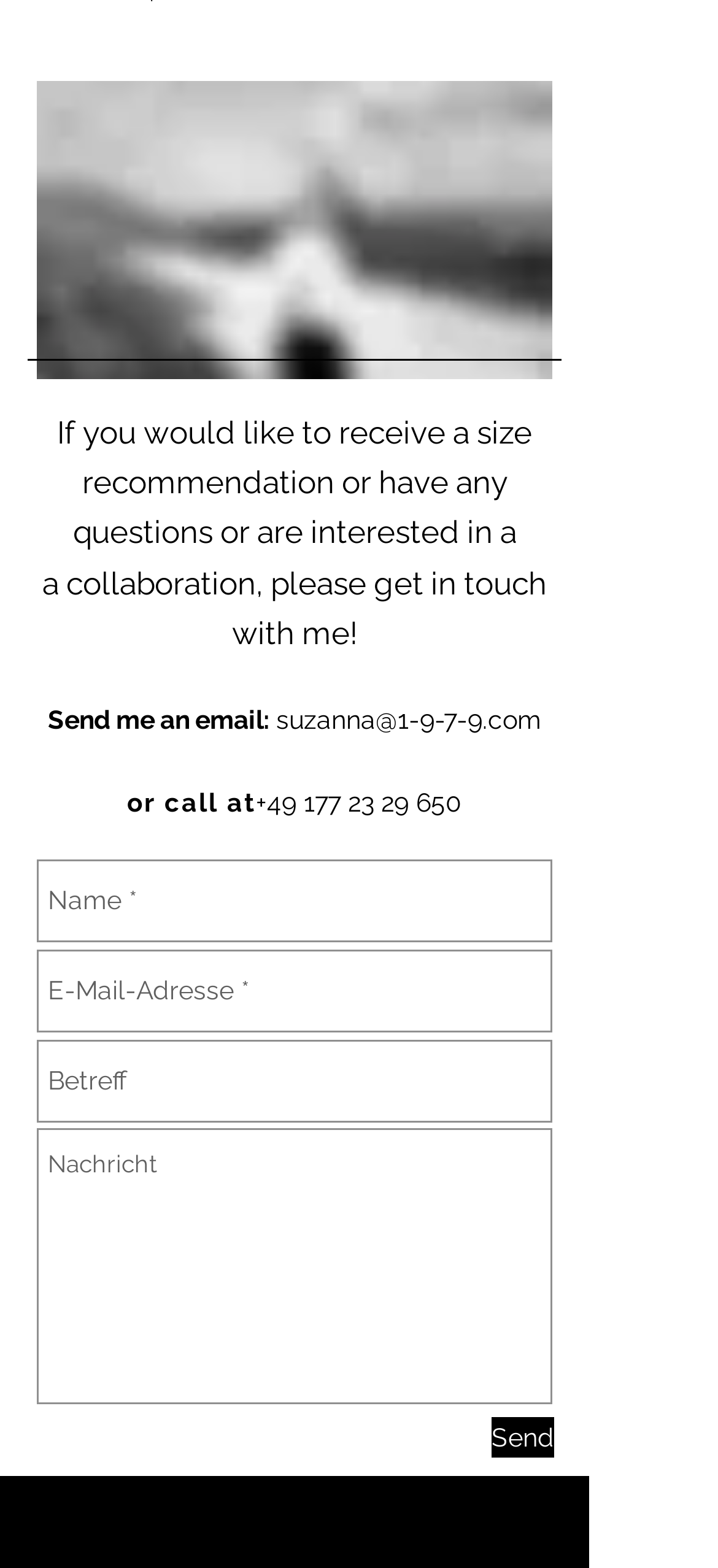What is the email address to contact the designer?
Carefully examine the image and provide a detailed answer to the question.

I found the email address by looking at the text next to 'Send me an email:' which is 'suzanna@1-9-7-9.com'.